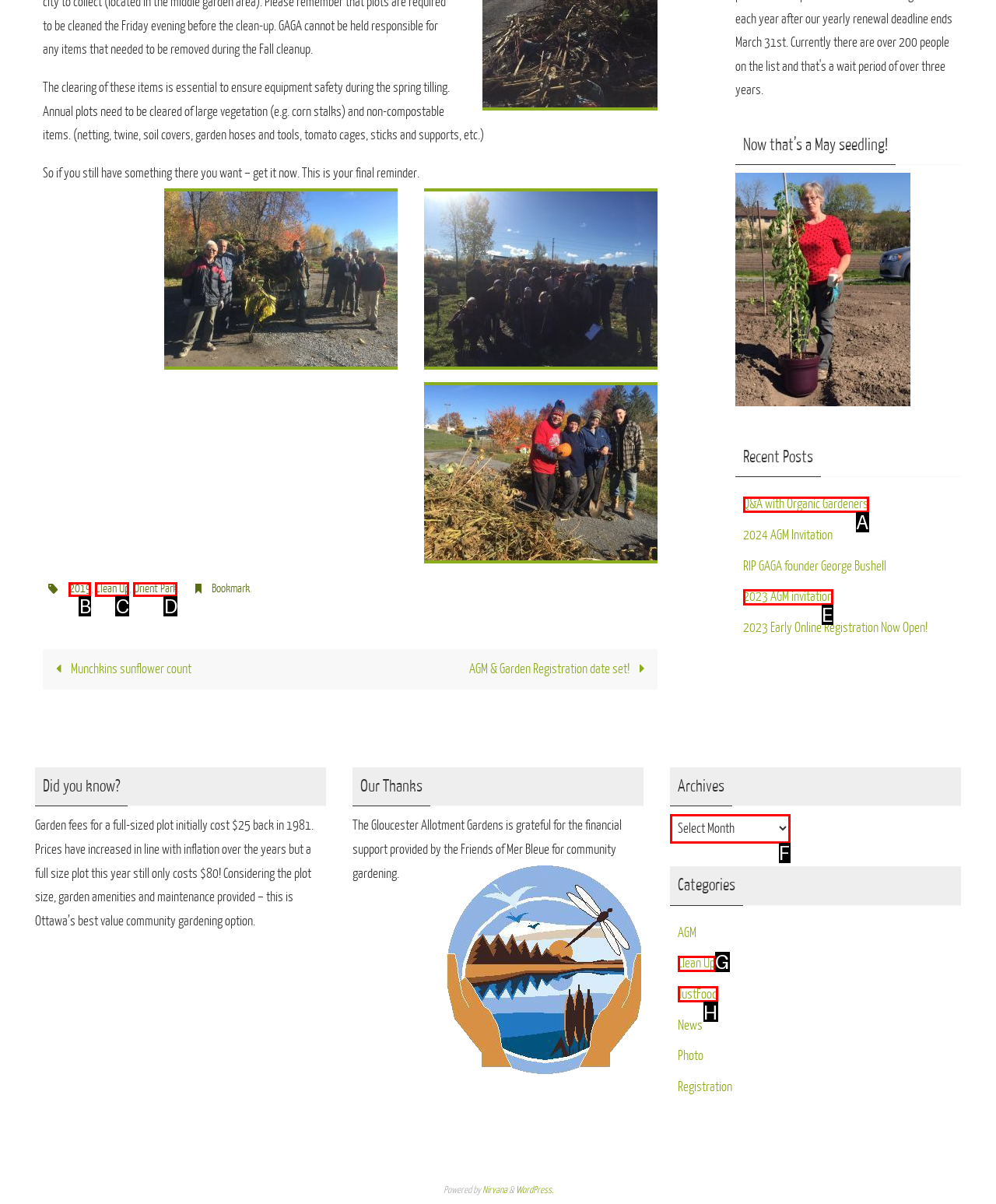Select the option that aligns with the description: Uncategorized
Respond with the letter of the correct choice from the given options.

None